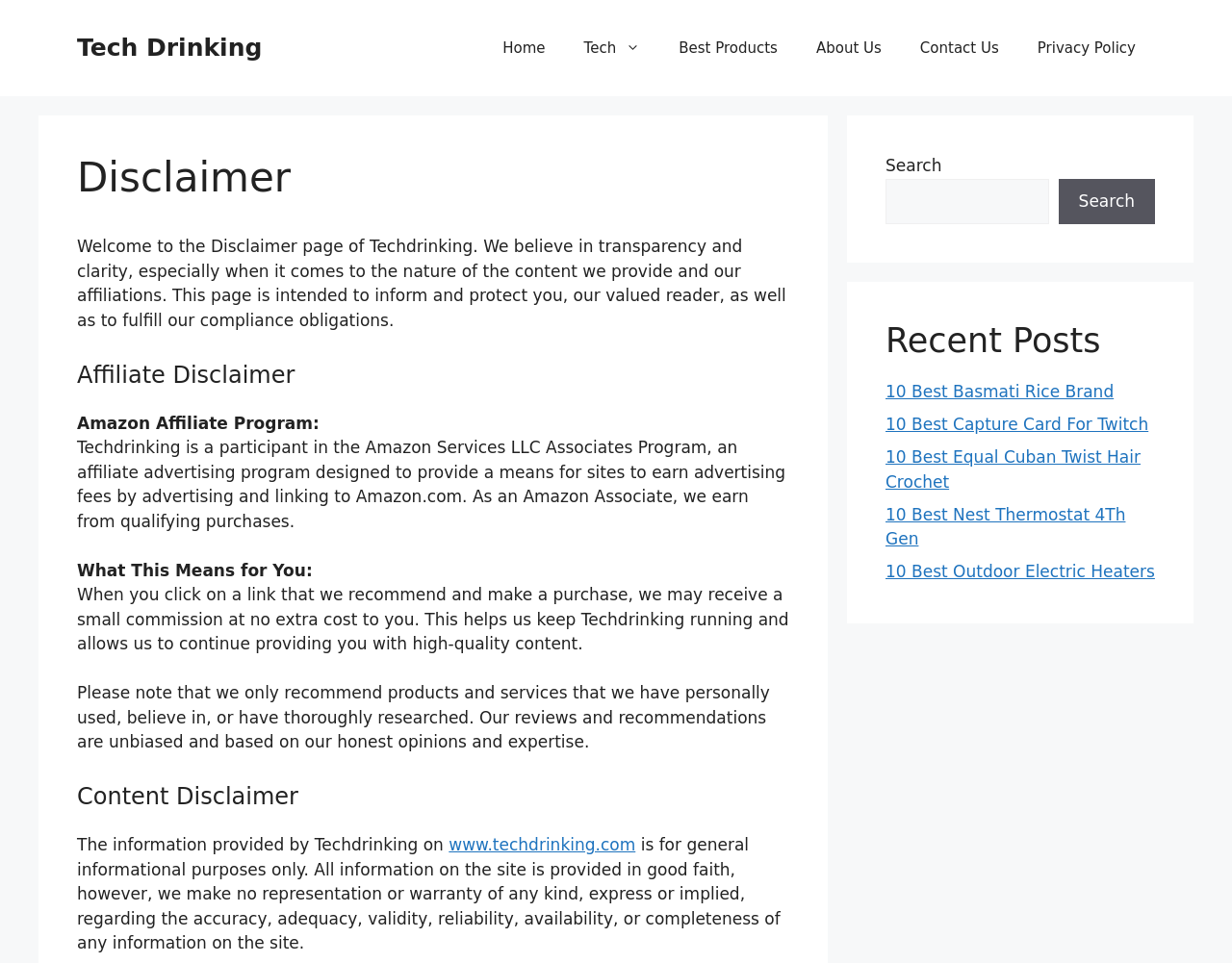What is the purpose of the Disclaimer page?
Using the image as a reference, answer with just one word or a short phrase.

Inform and protect readers